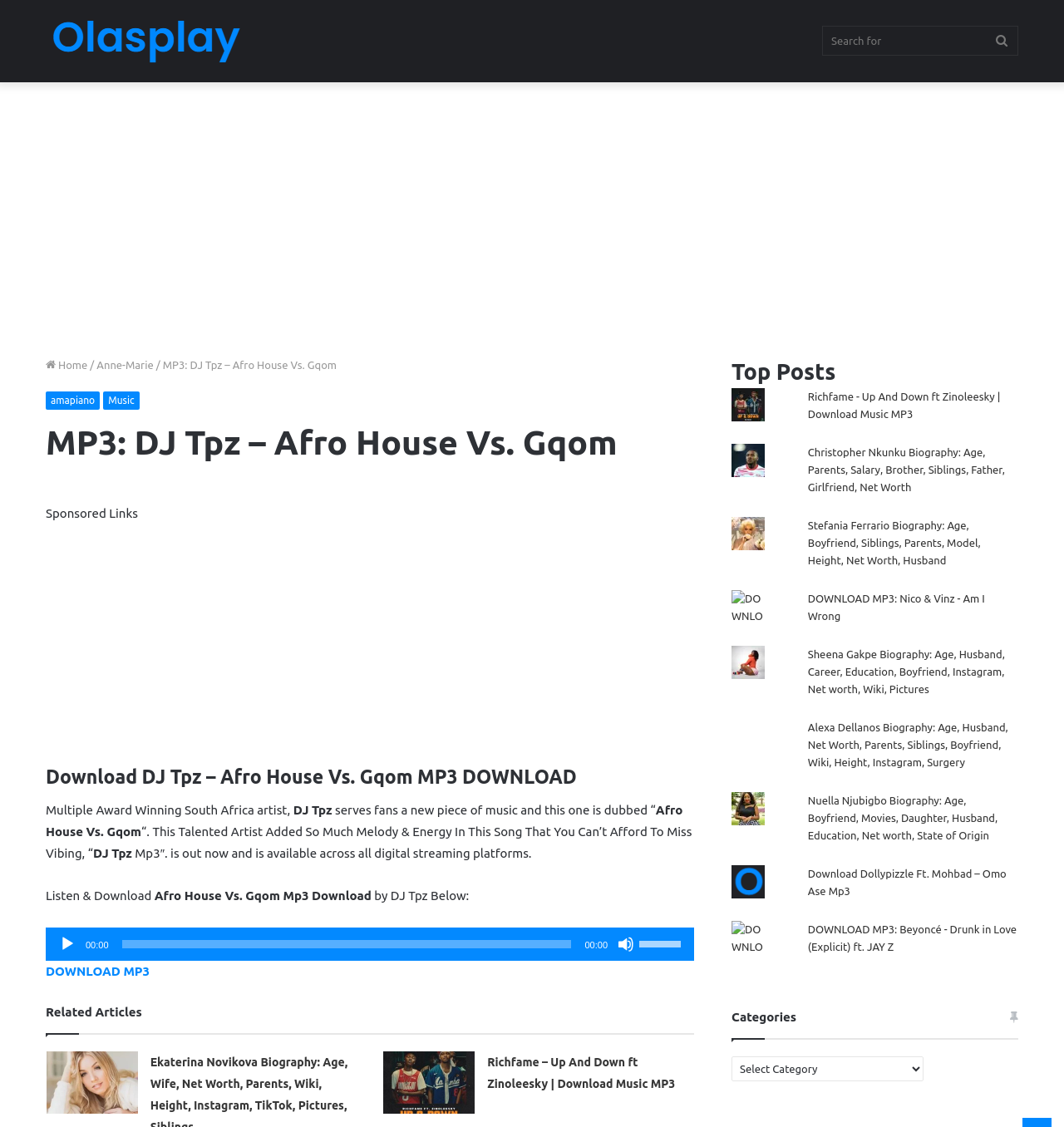What is the name of the artist?
Look at the image and answer the question using a single word or phrase.

DJ Tpz